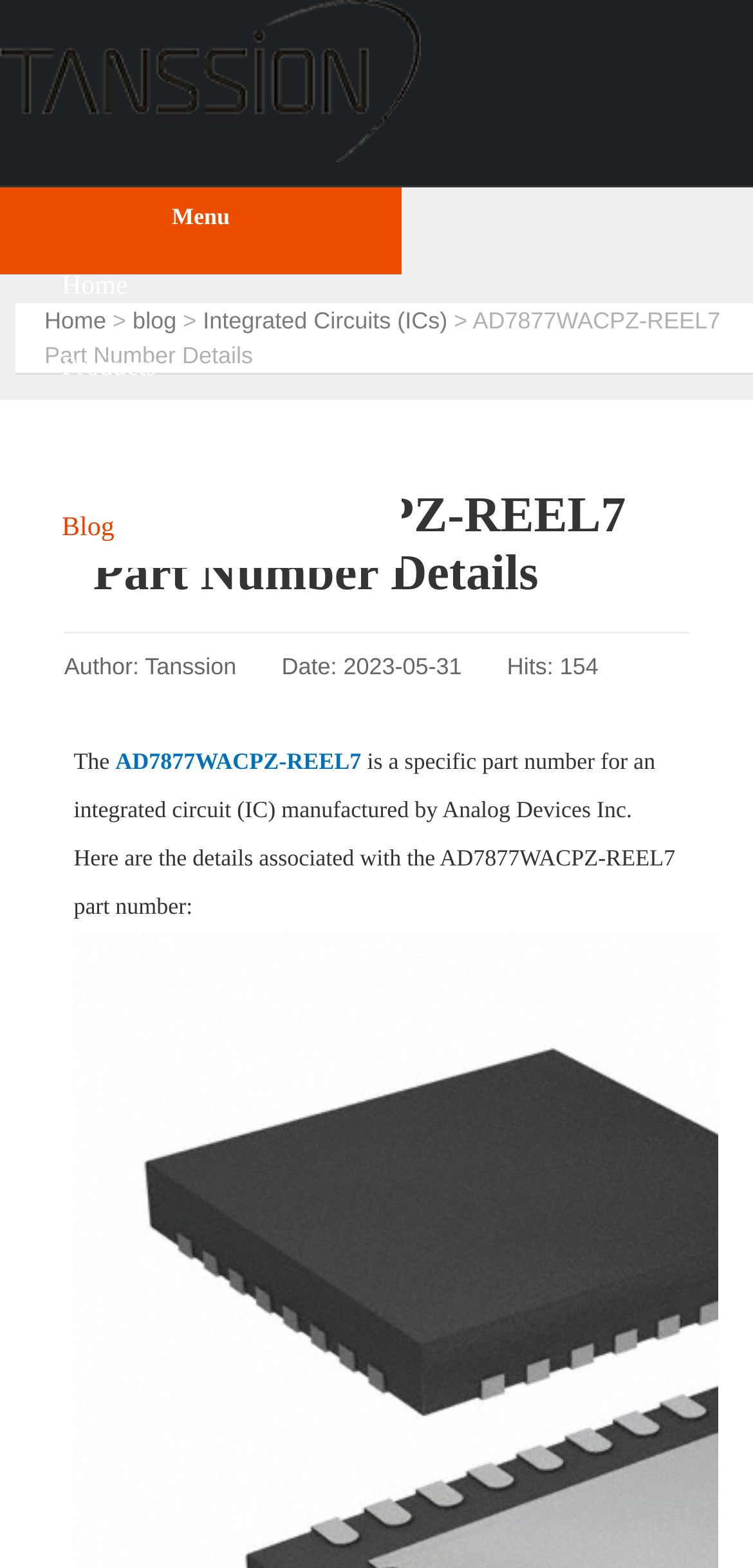Determine the coordinates of the bounding box for the clickable area needed to execute this instruction: "view part number details".

[0.153, 0.477, 0.48, 0.494]